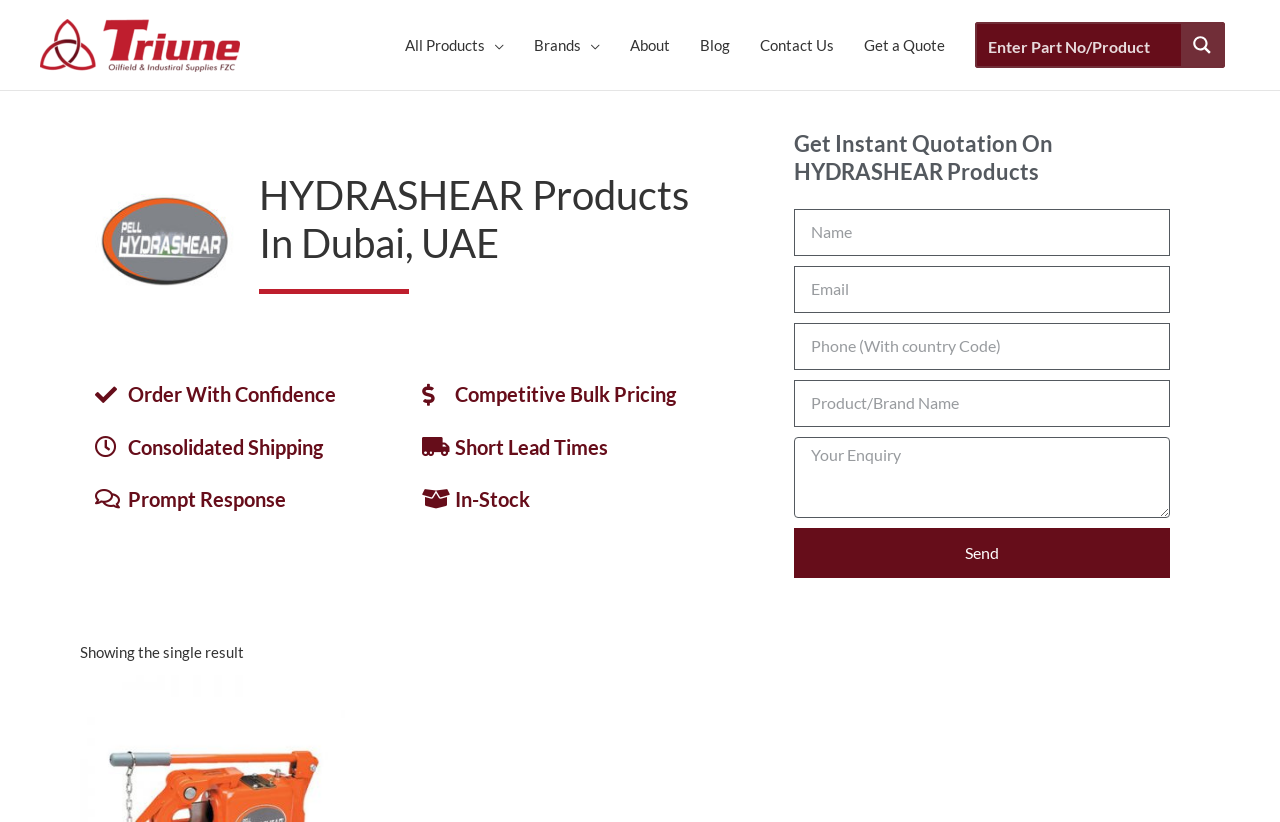How many results are shown on this webpage?
Look at the image and answer the question using a single word or phrase.

One